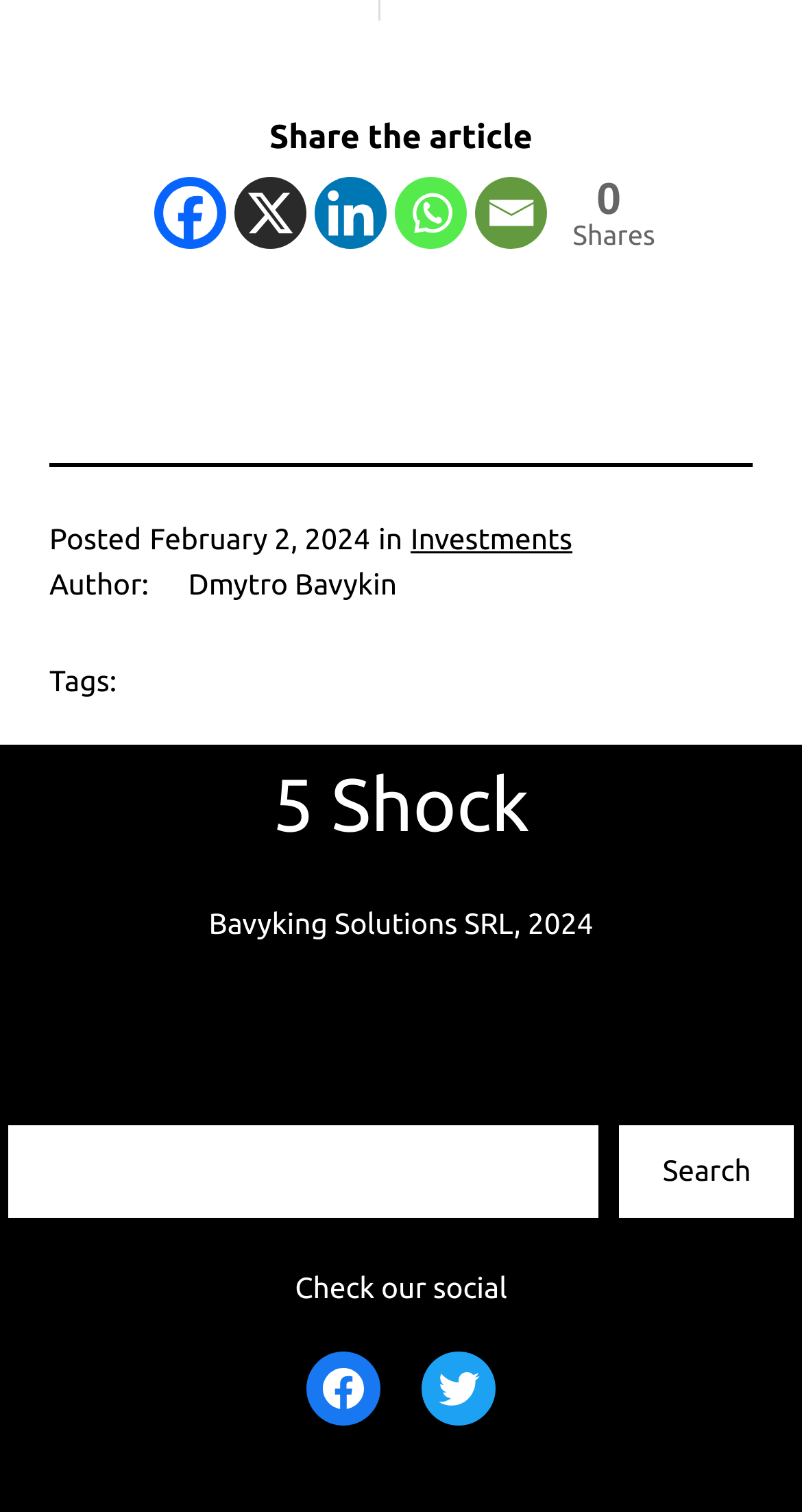Please find the bounding box for the following UI element description. Provide the coordinates in (top-left x, top-left y, bottom-right x, bottom-right y) format, with values between 0 and 1: Privacy Policy

[0.388, 0.973, 0.611, 0.995]